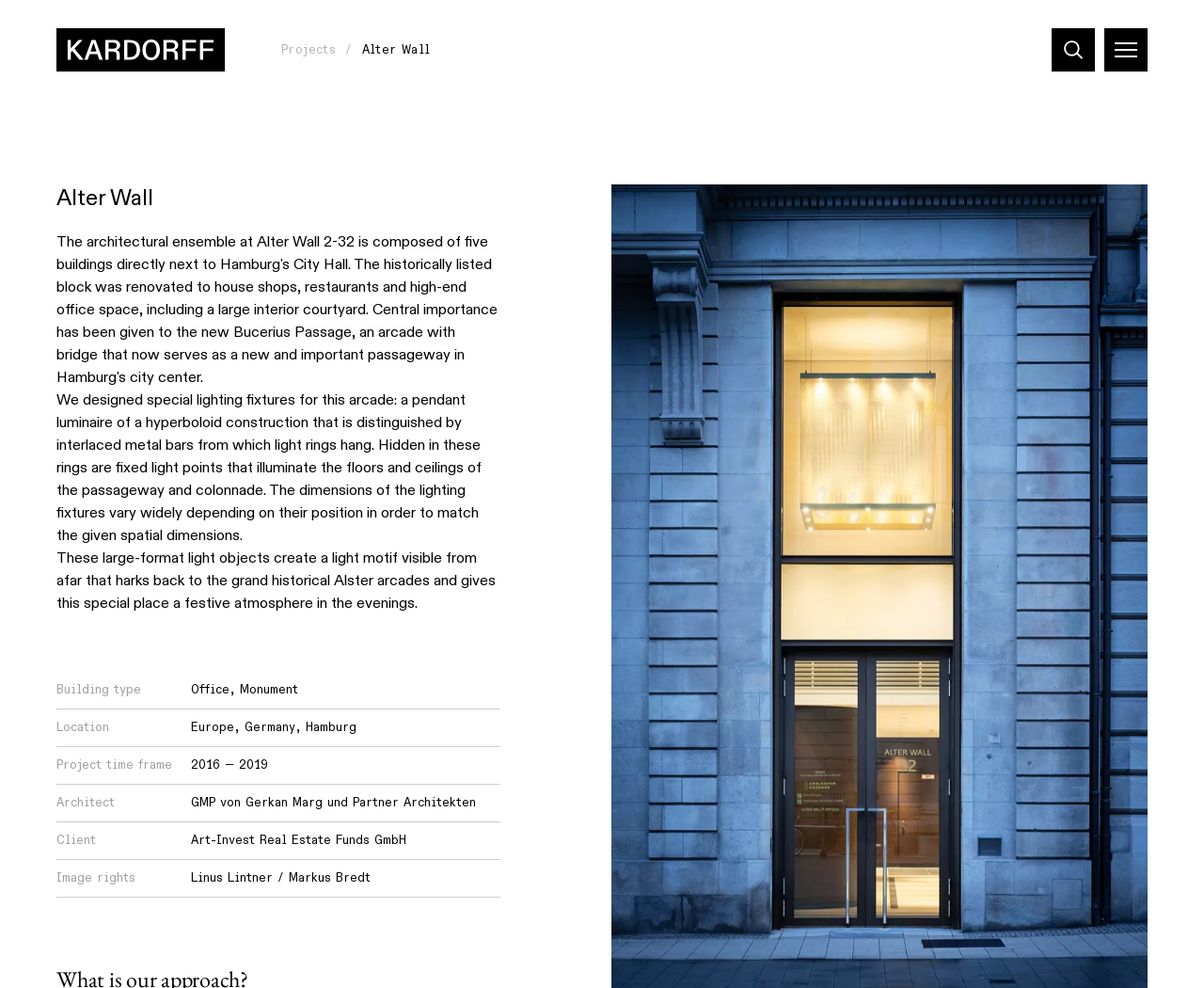Reply to the question below using a single word or brief phrase:
Who is the architect of Alter Wall?

GMP von Gerkan Marg und Partner Architekten